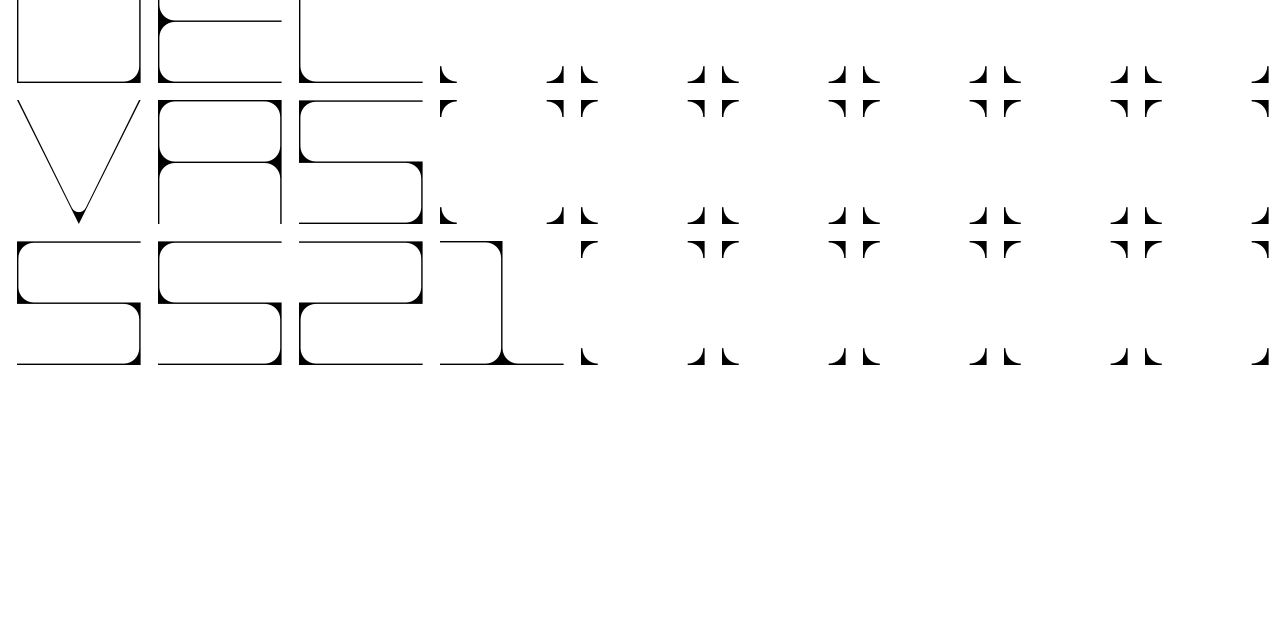Please find the bounding box for the following UI element description. Provide the coordinates in (top-left x, top-left y, bottom-right x, bottom-right y) format, with values between 0 and 1: Wouter Gysemans

[0.333, 0.697, 0.48, 0.733]